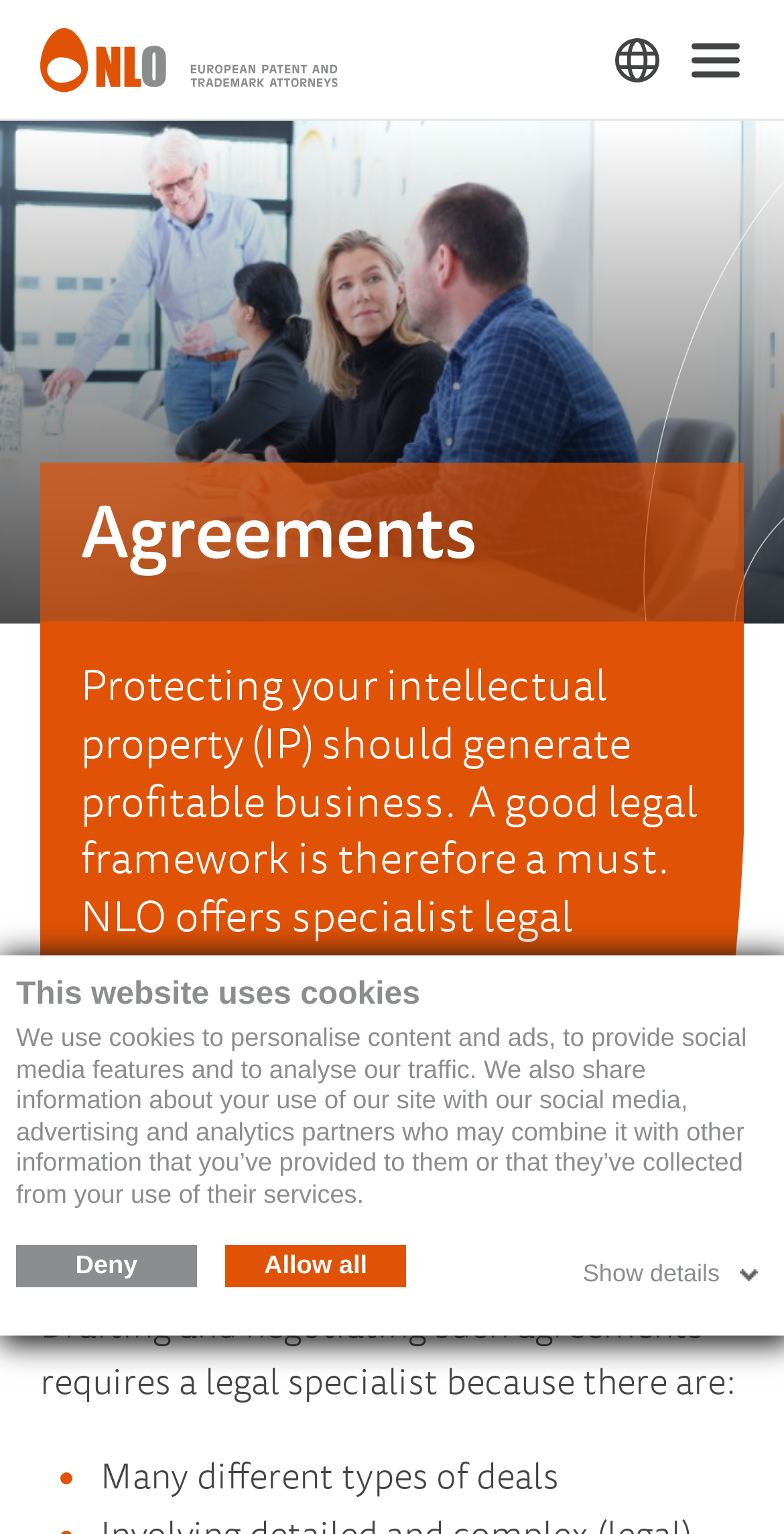Articulate a detailed summary of the webpage's content and design.

The webpage is about NLO's services related to intellectual property (IP) agreements. At the top, there is a logo of NLO, accompanied by a link to the website. Below the logo, there is a language selection button with a small flag icon. 

A prominent image spans the entire width of the page, with the title "Agreements" written in large font above it. The image is followed by a heading with the same title, "Agreements". 

Below the title, there is a paragraph of text that explains the importance of protecting intellectual property and how NLO offers specialist legal services to support technology and IP protection, development, and exploitation. 

Further down, there is another paragraph that highlights the complexity of drafting and negotiating IP-related agreements, mentioning that there are many different types of deals. 

A cookie consent dialog box is displayed at the bottom of the page, with a heading that says "This website uses cookies". The dialog box explains how the website uses cookies and provides options to deny, allow all, or show details about the cookies used.